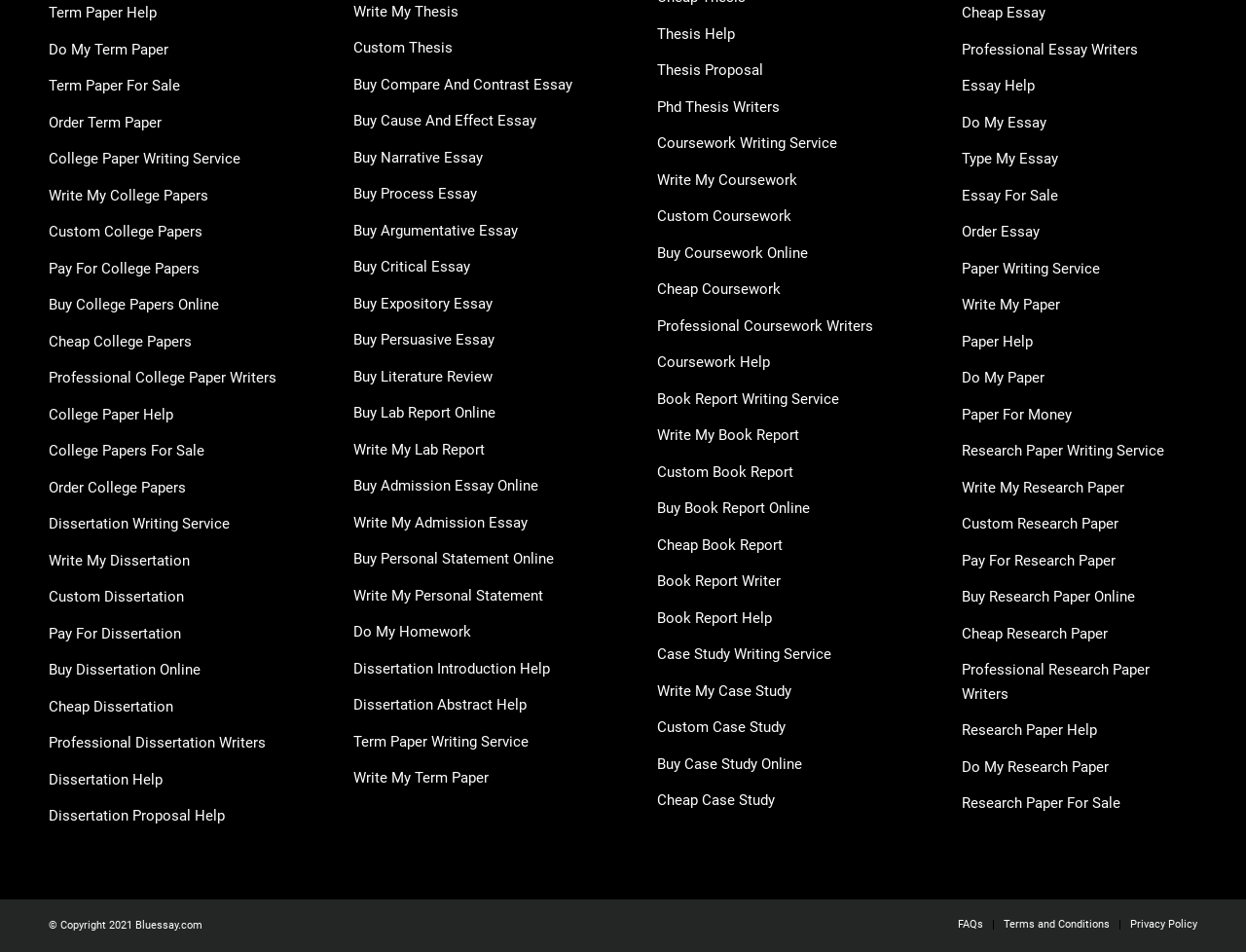Please determine the bounding box coordinates of the element's region to click in order to carry out the following instruction: "Click on 'Write My Dissertation'". The coordinates should be four float numbers between 0 and 1, i.e., [left, top, right, bottom].

[0.039, 0.579, 0.152, 0.598]